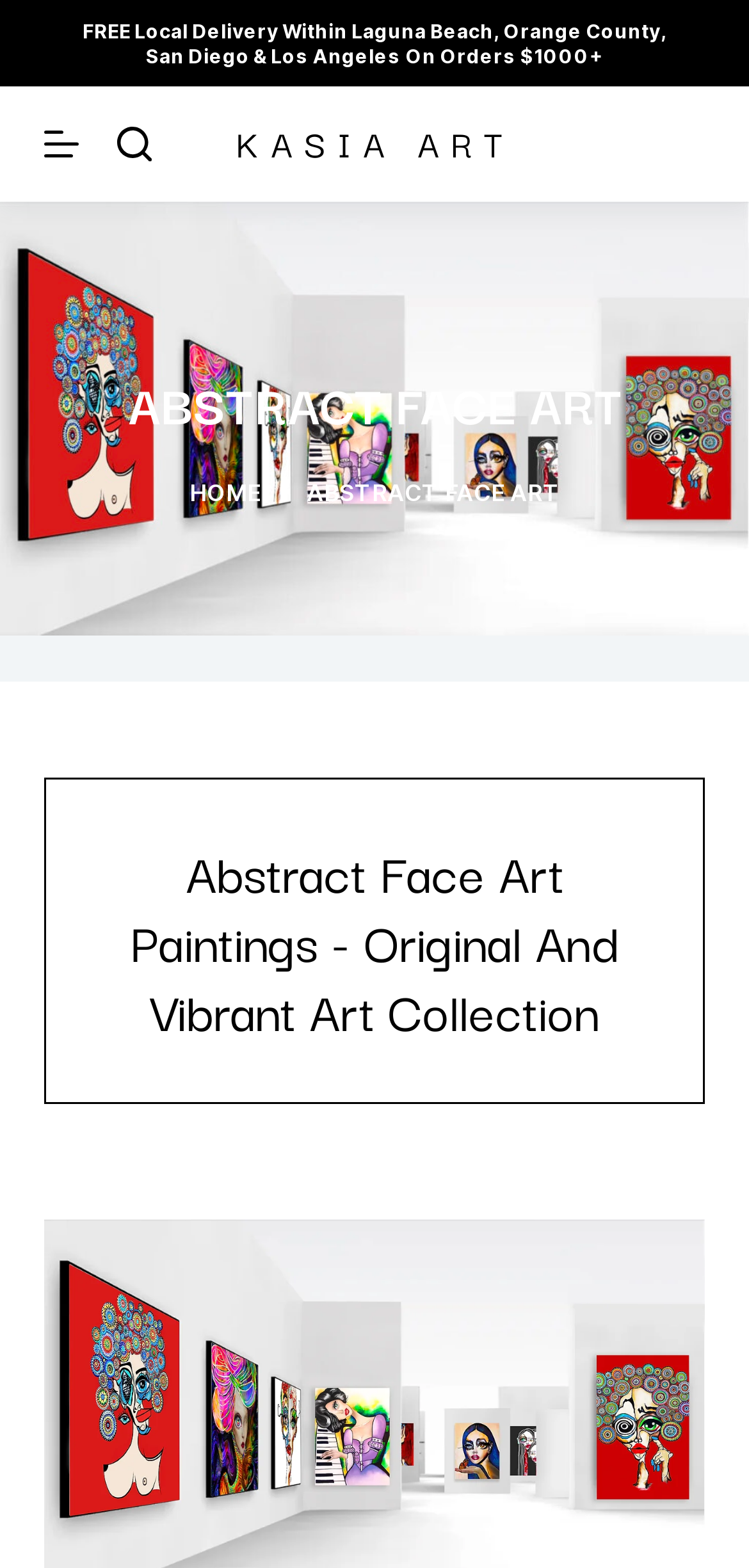Using a single word or phrase, answer the following question: 
How many navigation buttons are at the top of the webpage?

3